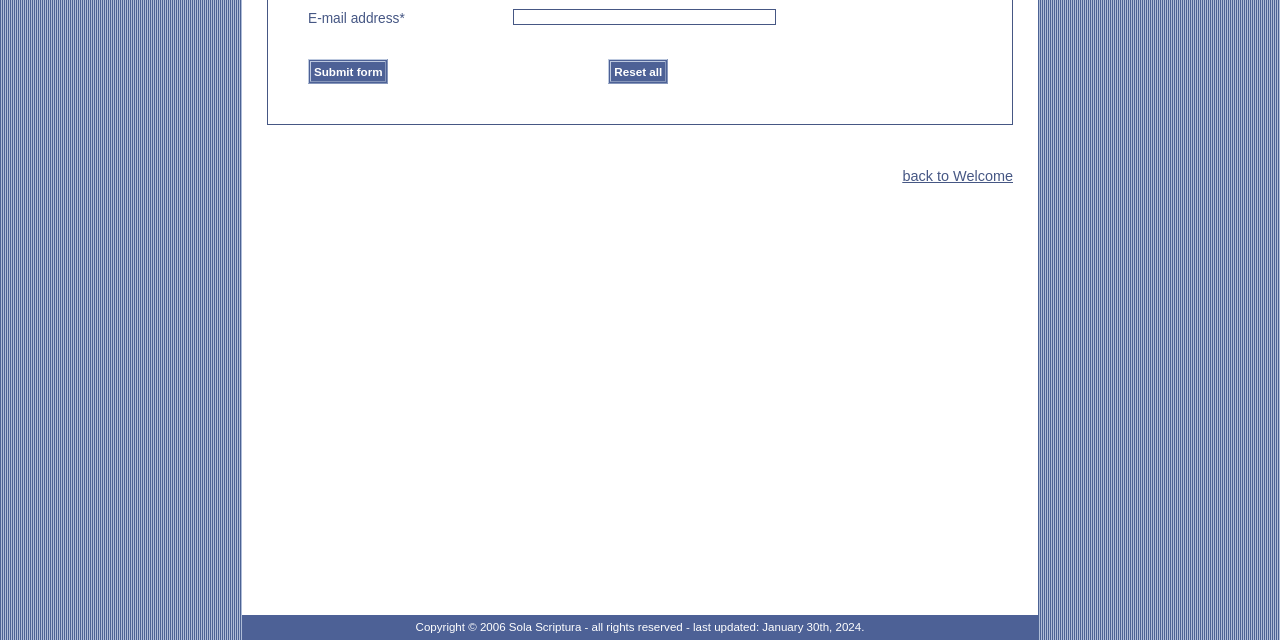Extract the bounding box coordinates of the UI element described: "name="submit" value="Submit form"". Provide the coordinates in the format [left, top, right, bottom] with values ranging from 0 to 1.

[0.241, 0.092, 0.303, 0.131]